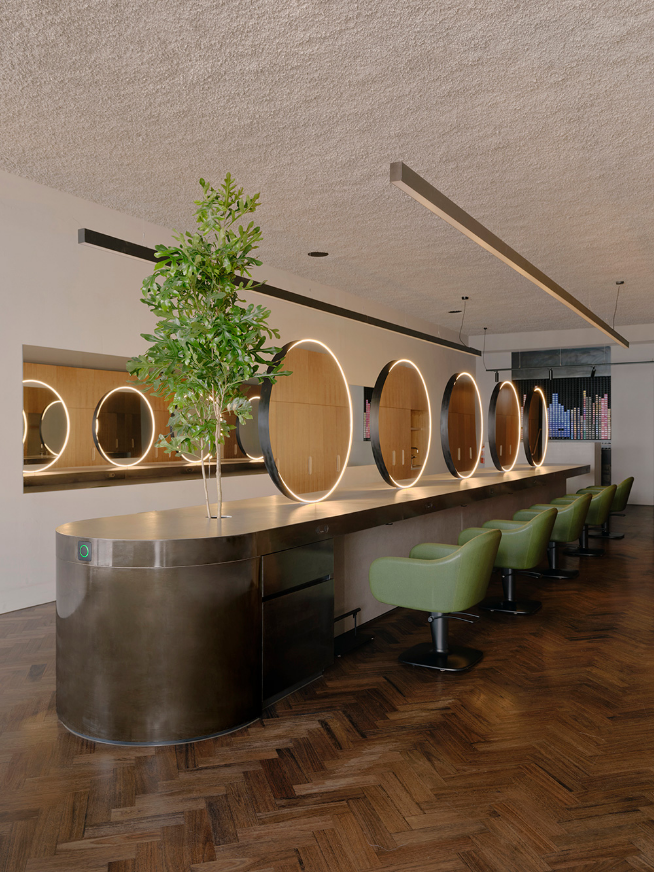Answer the following query with a single word or phrase:
What type of wood is used for the flooring?

Herringbone wood